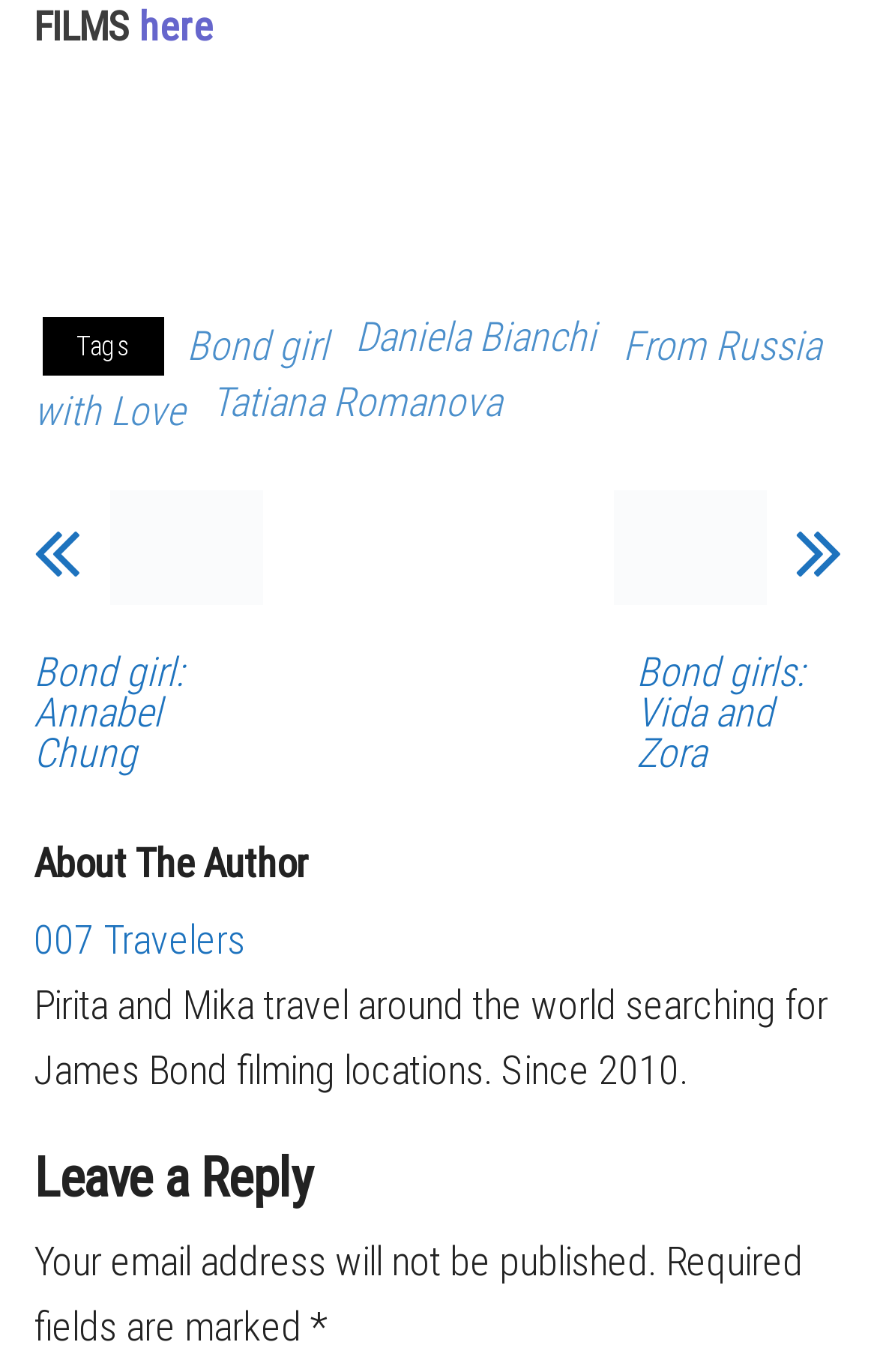Extract the bounding box for the UI element that matches this description: "Bond girl".

[0.213, 0.234, 0.374, 0.269]